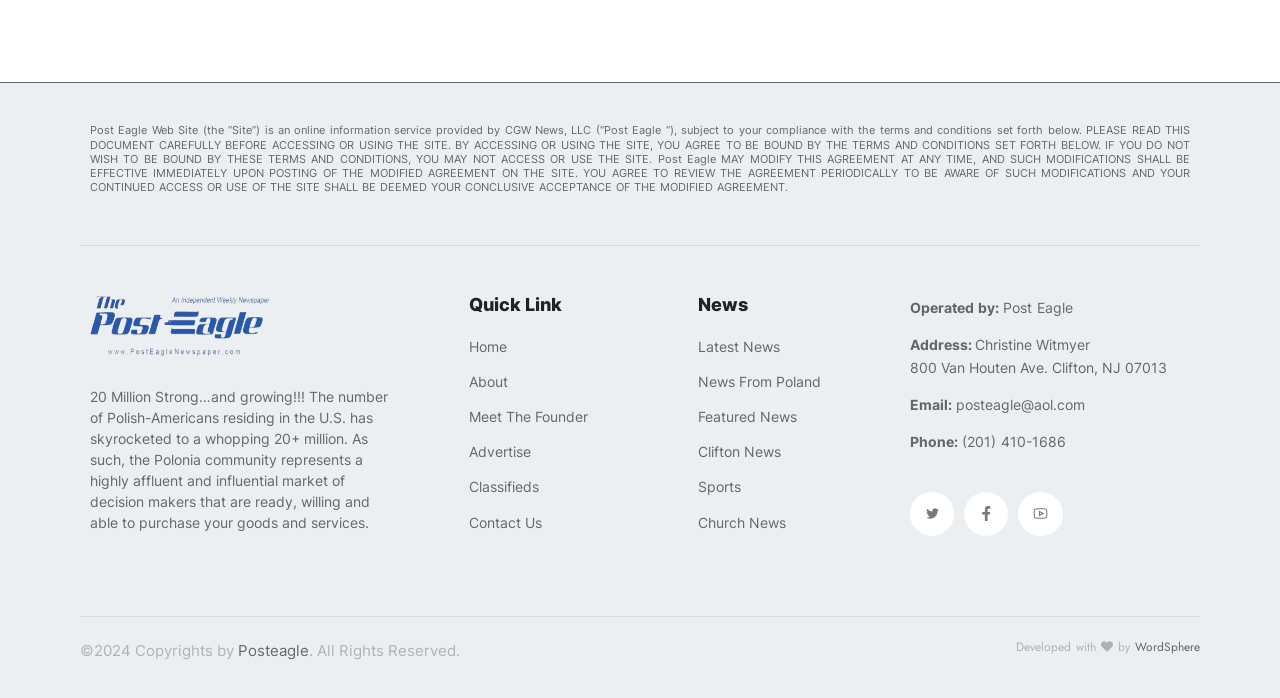Find the bounding box coordinates for the HTML element specified by: "WordSphere".

[0.887, 0.914, 0.938, 0.94]